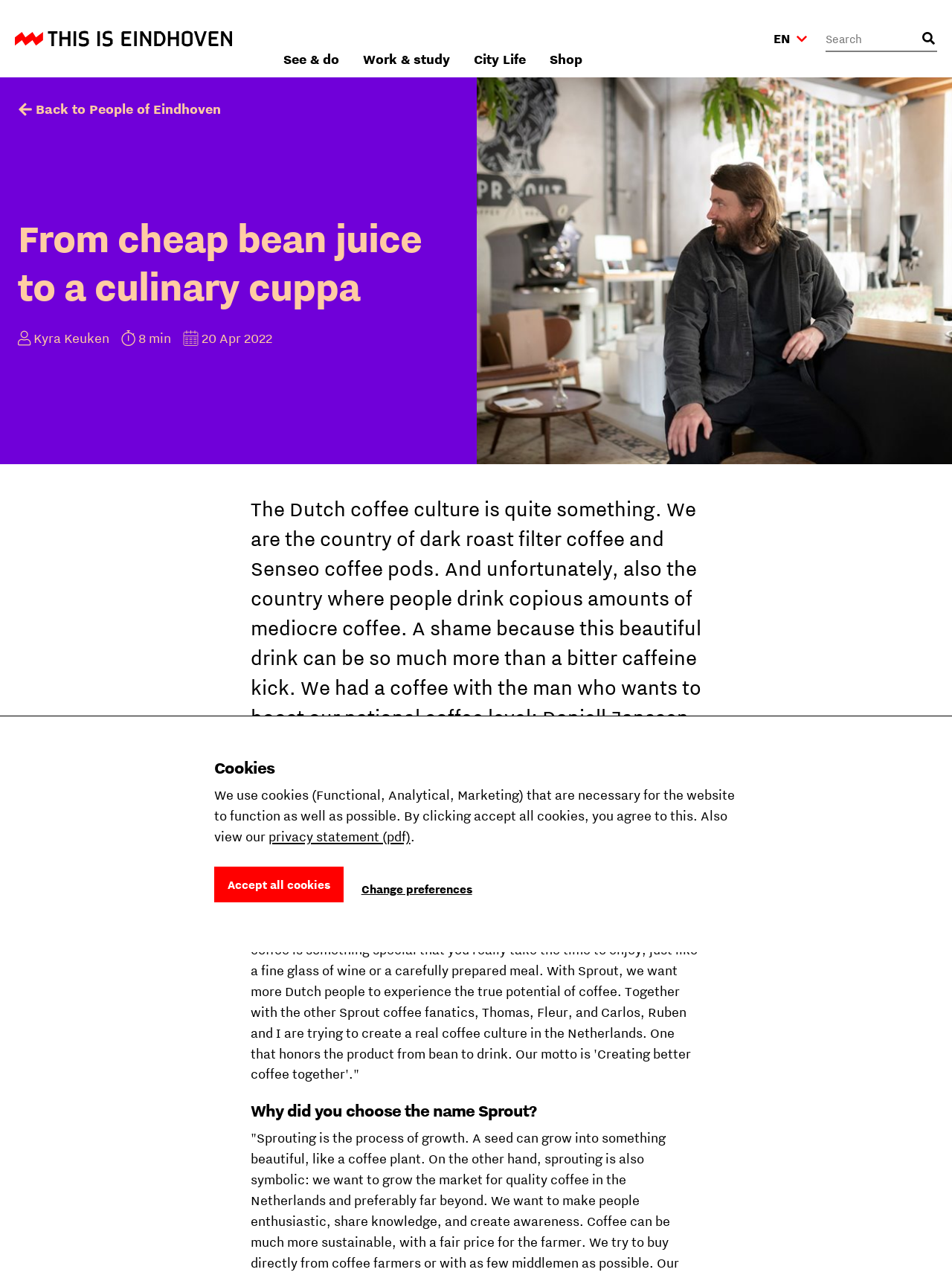What is the name of the company that approached Daniell and Ruben Janssen to run a coffee roastery?
Please give a detailed and elaborate answer to the question based on the image.

According to the text, Fifth NRE was the company that approached Daniell and Ruben Janssen to run a coffee roastery, which led to the founding of Sprout Coffee Roasters.